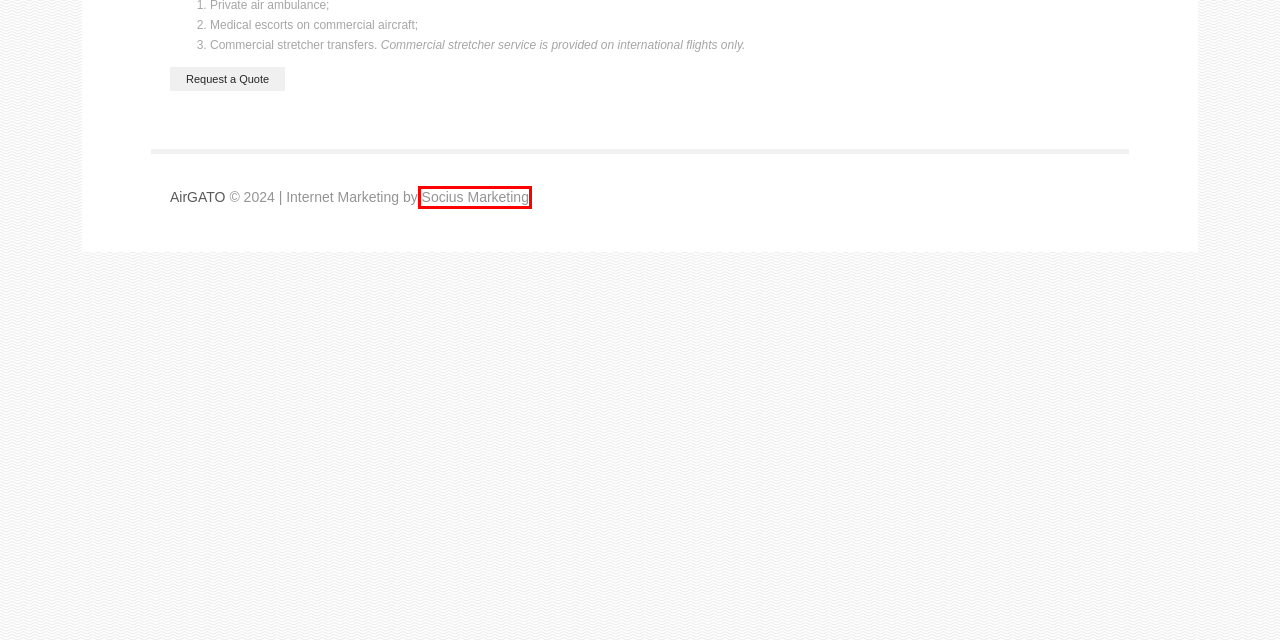With the provided screenshot showing a webpage and a red bounding box, determine which webpage description best fits the new page that appears after clicking the element inside the red box. Here are the options:
A. Jet Charter  |  AirGATO
B. Contact Us  |  AirGATO
C. About Us  |  AirGATO
D. Licenses  |  AirGATO
E. Air Ambulance | Medical Escort | Commercial Airline Stretcher
F. Marketing Home Improvement, Healthcare, Home Services | Socius
G. Feedback  |  AirGATO
H. AirGATO | Air GATO Enterprises, Inc.

F